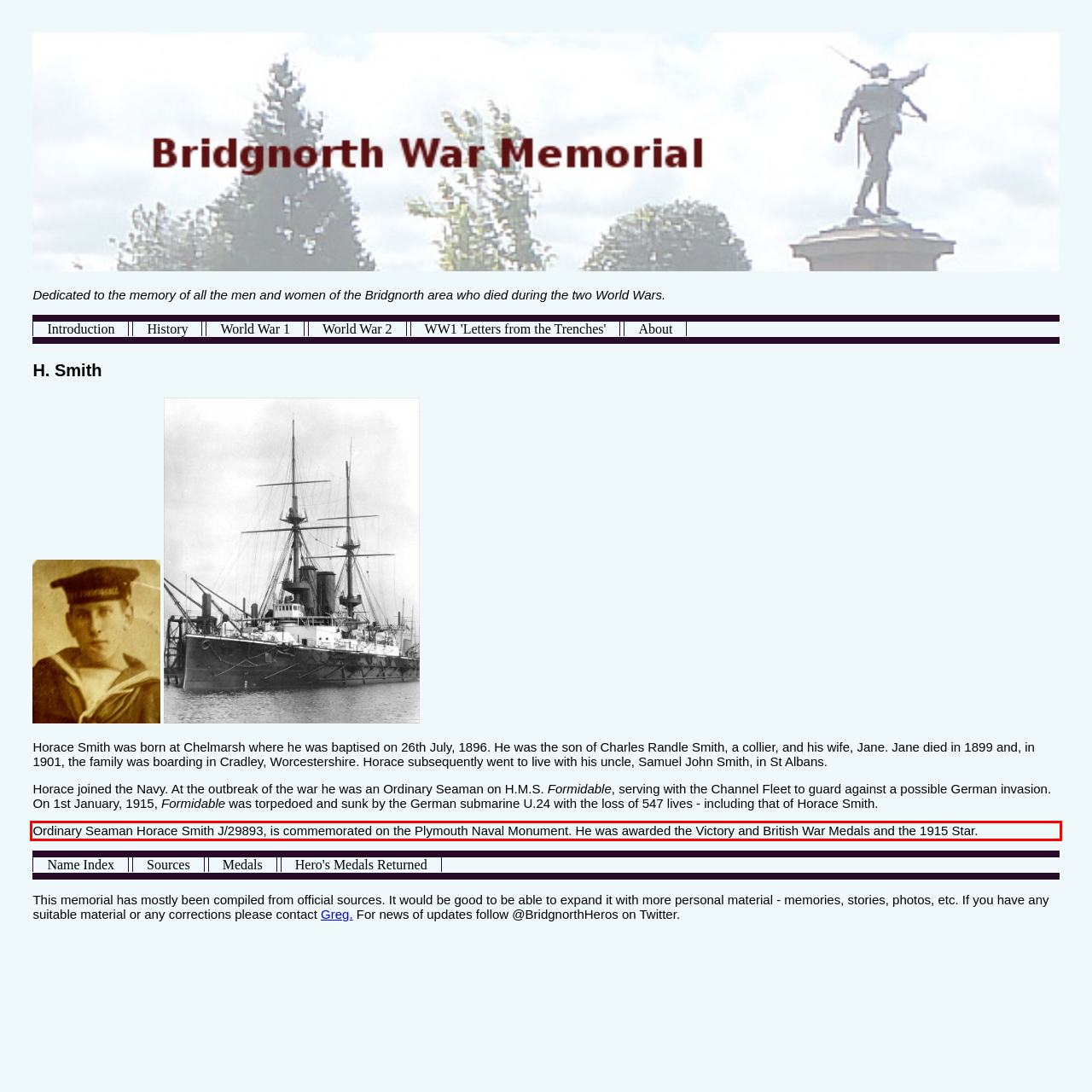In the given screenshot, locate the red bounding box and extract the text content from within it.

Ordinary Seaman Horace Smith J/29893, is commemorated on the Plymouth Naval Monument. He was awarded the Victory and British War Medals and the 1915 Star.